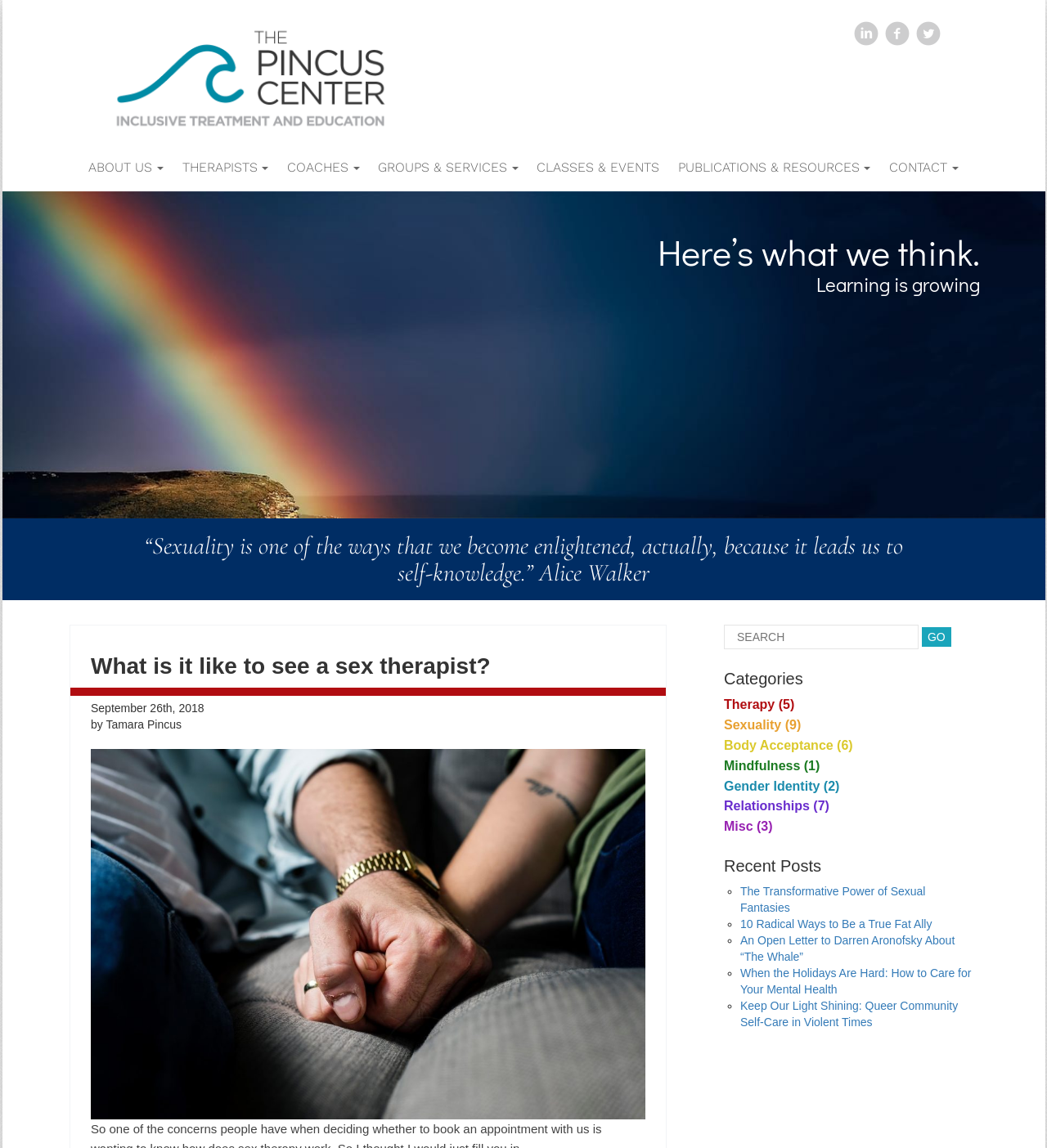What is the purpose of the search bar?
From the details in the image, provide a complete and detailed answer to the question.

I inferred the answer by looking at the search bar at the bottom of the webpage, which has a textbox and a 'GO' button. The purpose of a search bar is typically to search the website for specific content, so I concluded that this search bar serves the same purpose.